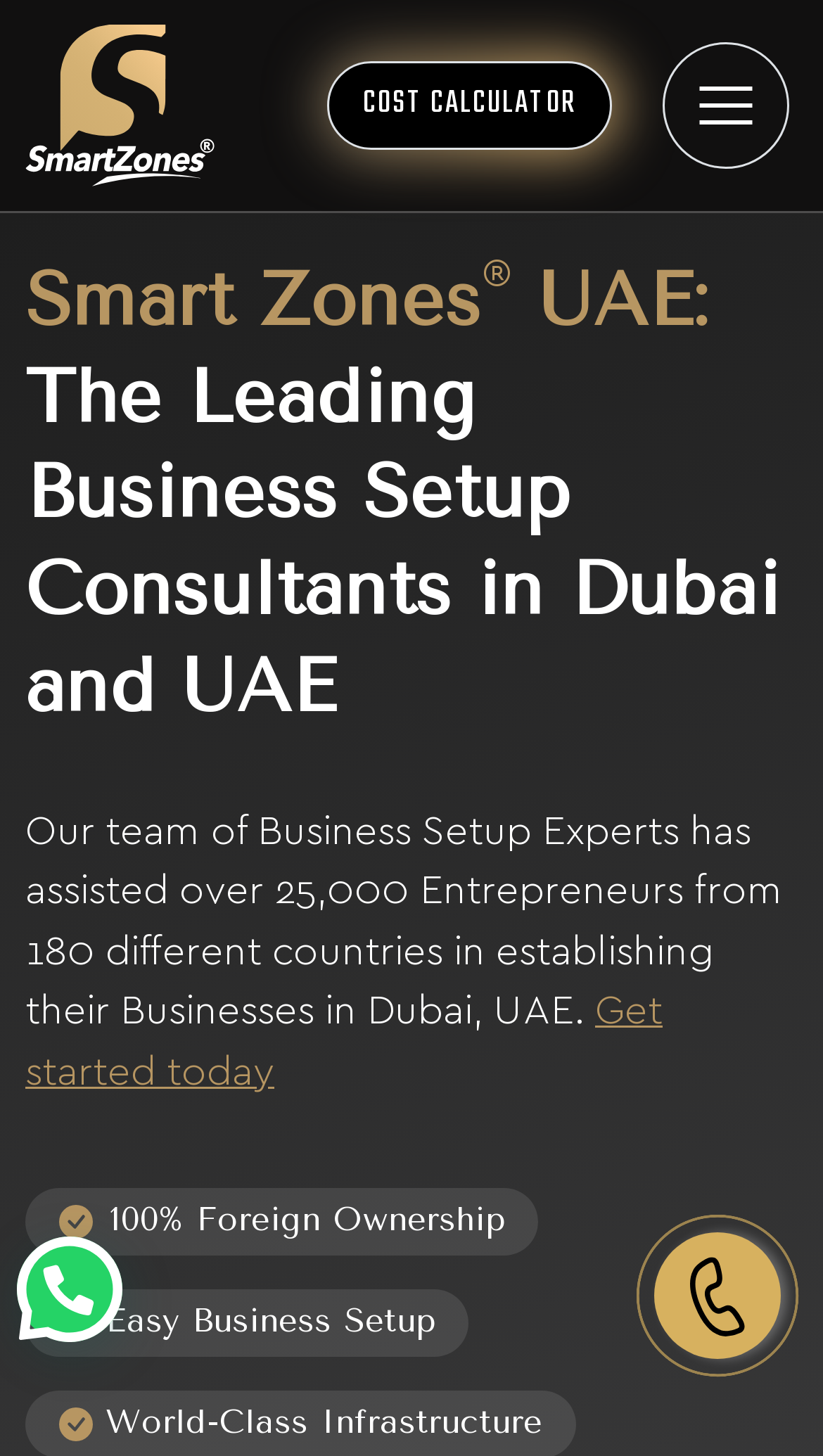What is the phone number for business setup consulting services?
Give a single word or phrase answer based on the content of the image.

+971 52 960 4444